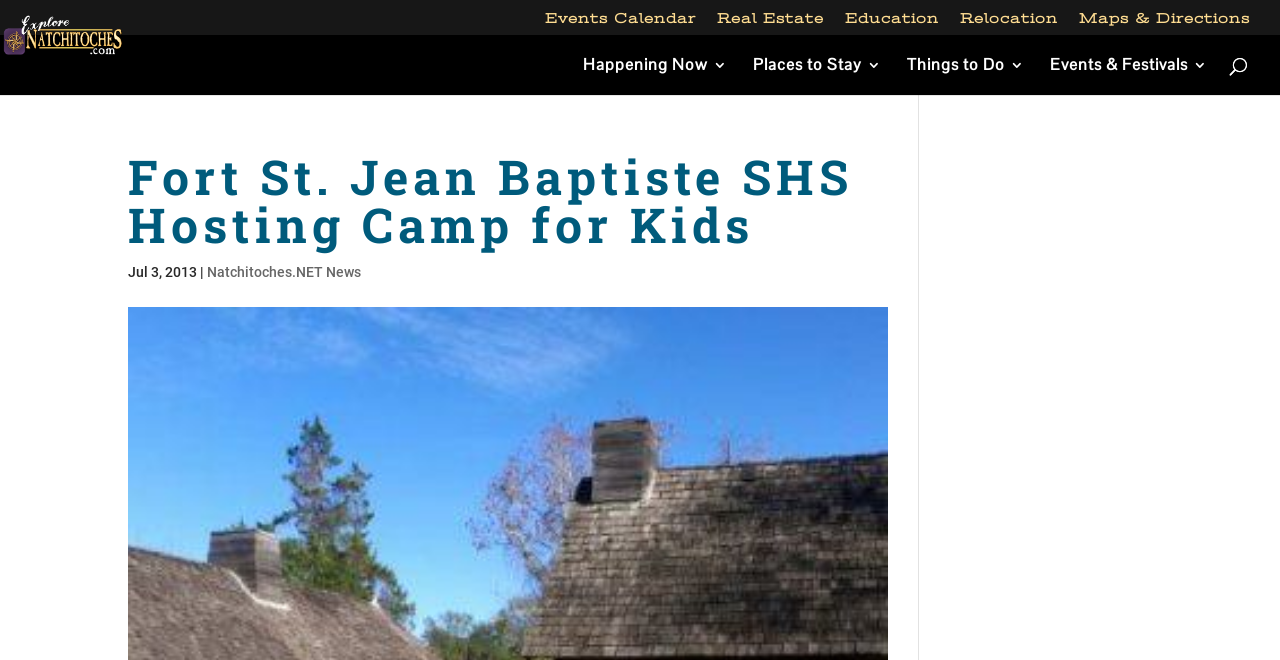Please find and provide the title of the webpage.

Fort St. Jean Baptiste SHS Hosting Camp for Kids